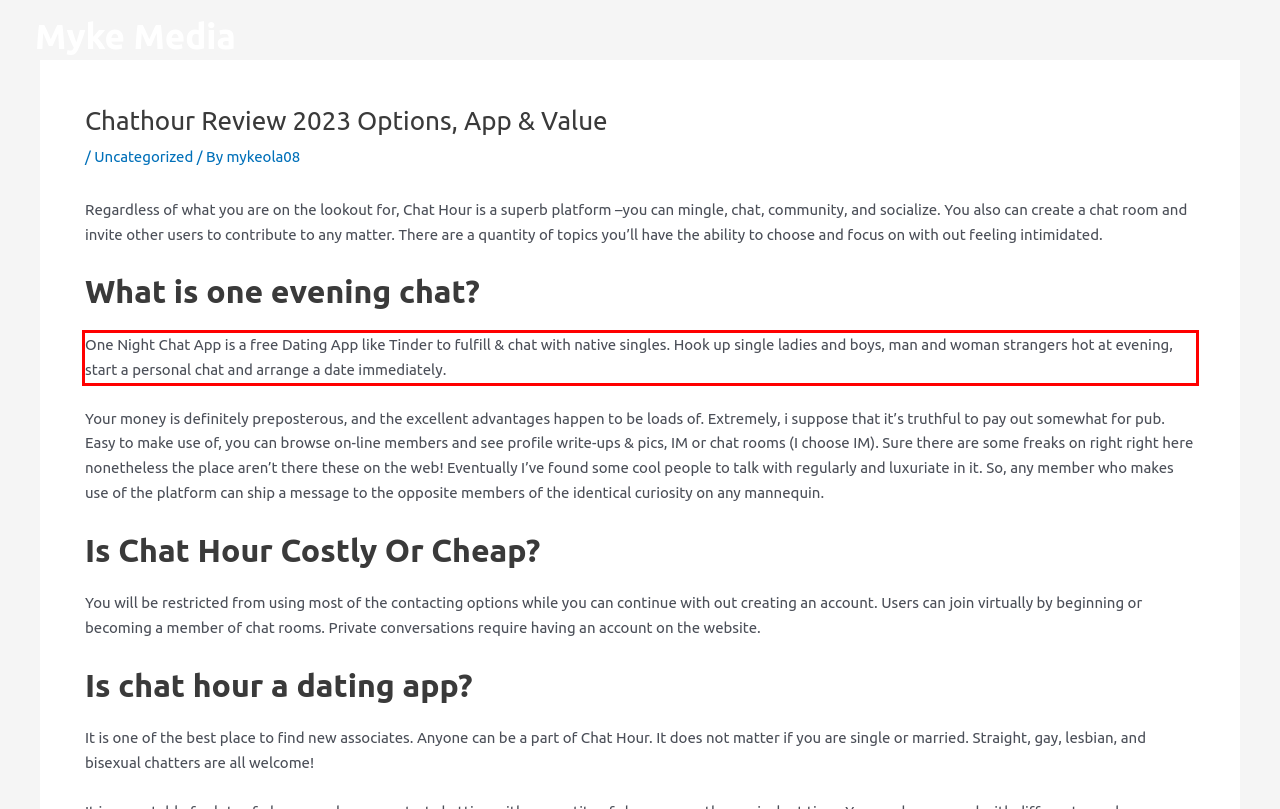Perform OCR on the text inside the red-bordered box in the provided screenshot and output the content.

One Night Chat App is a free Dating App like Tinder to fulfill & chat with native singles. Hook up single ladies and boys, man and woman strangers hot at evening, start a personal chat and arrange a date immediately.